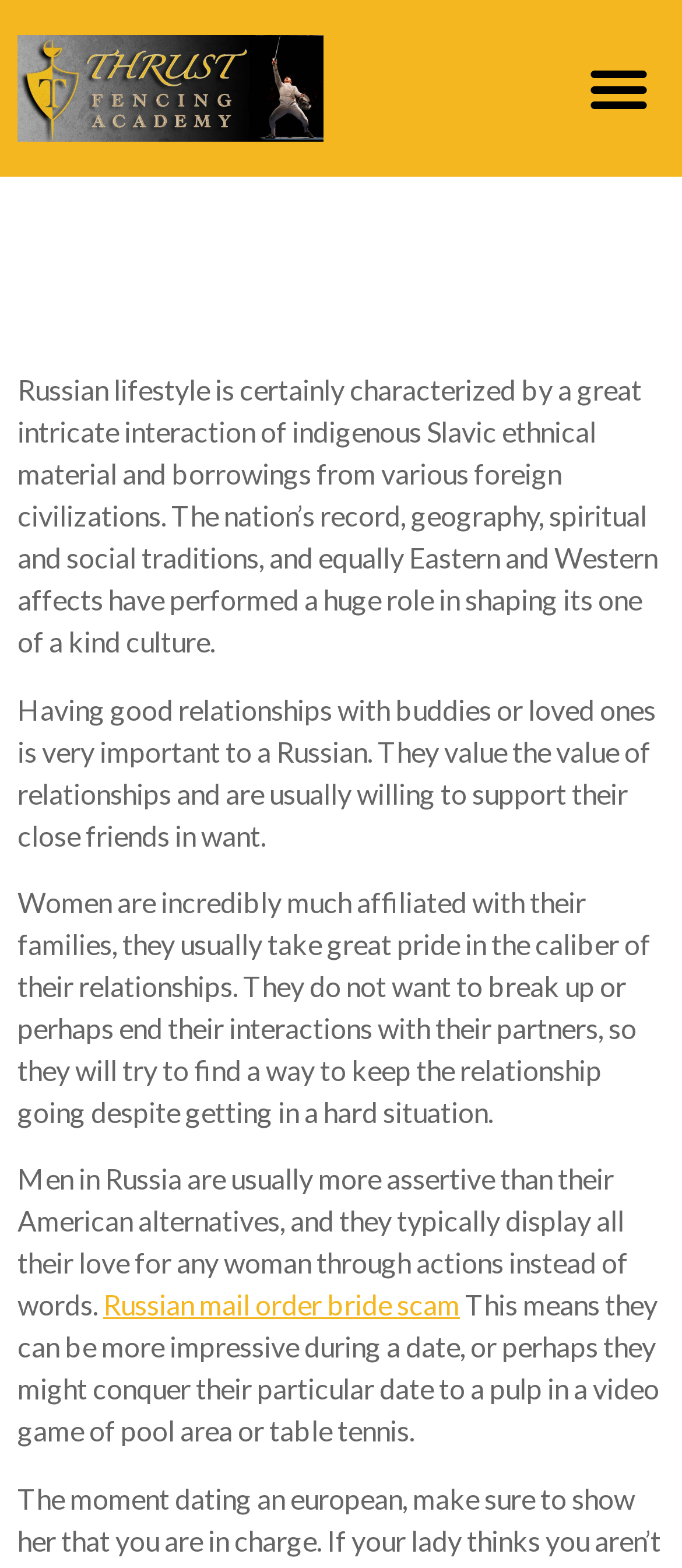What is the characteristic of Russian women in relationships?
Give a one-word or short phrase answer based on the image.

Loyal and proud